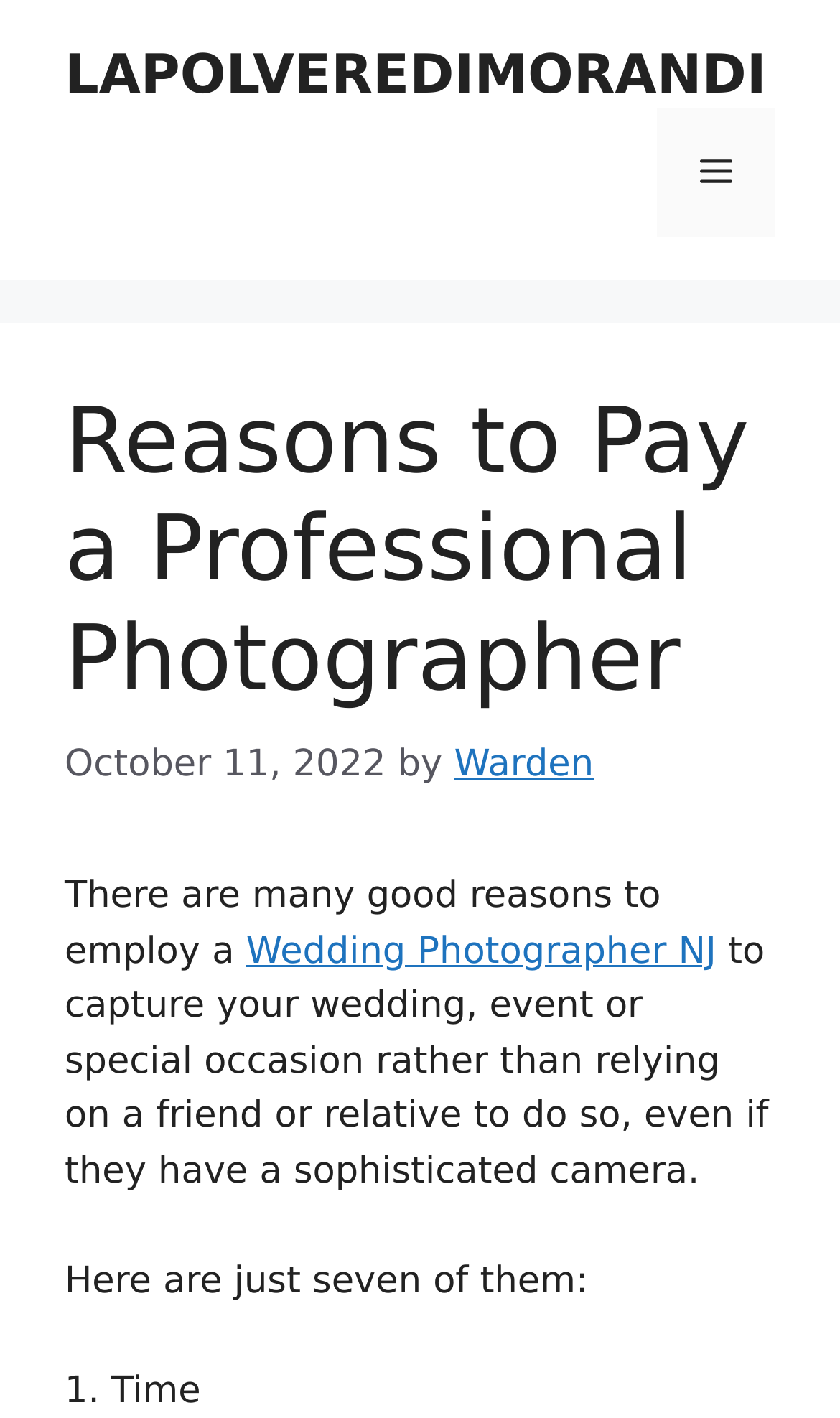What is the first reason mentioned in the article?
Look at the image and provide a detailed response to the question.

I found the first reason mentioned in the article by looking at the static text '1. Time' in the main content section.